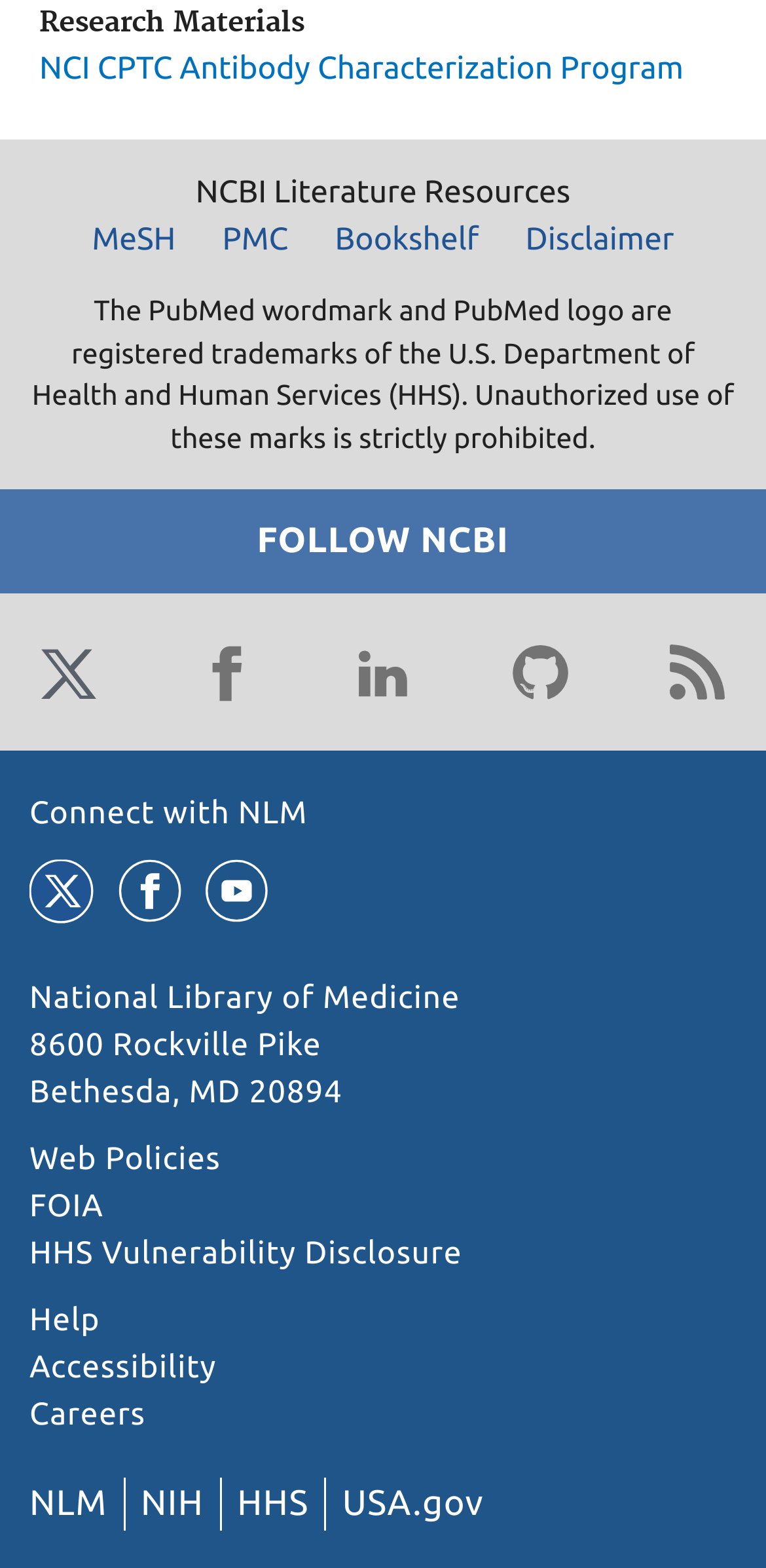Identify the bounding box for the described UI element. Provide the coordinates in (top-left x, top-left y, bottom-right x, bottom-right y) format with values ranging from 0 to 1: Web Policies

[0.038, 0.728, 0.288, 0.751]